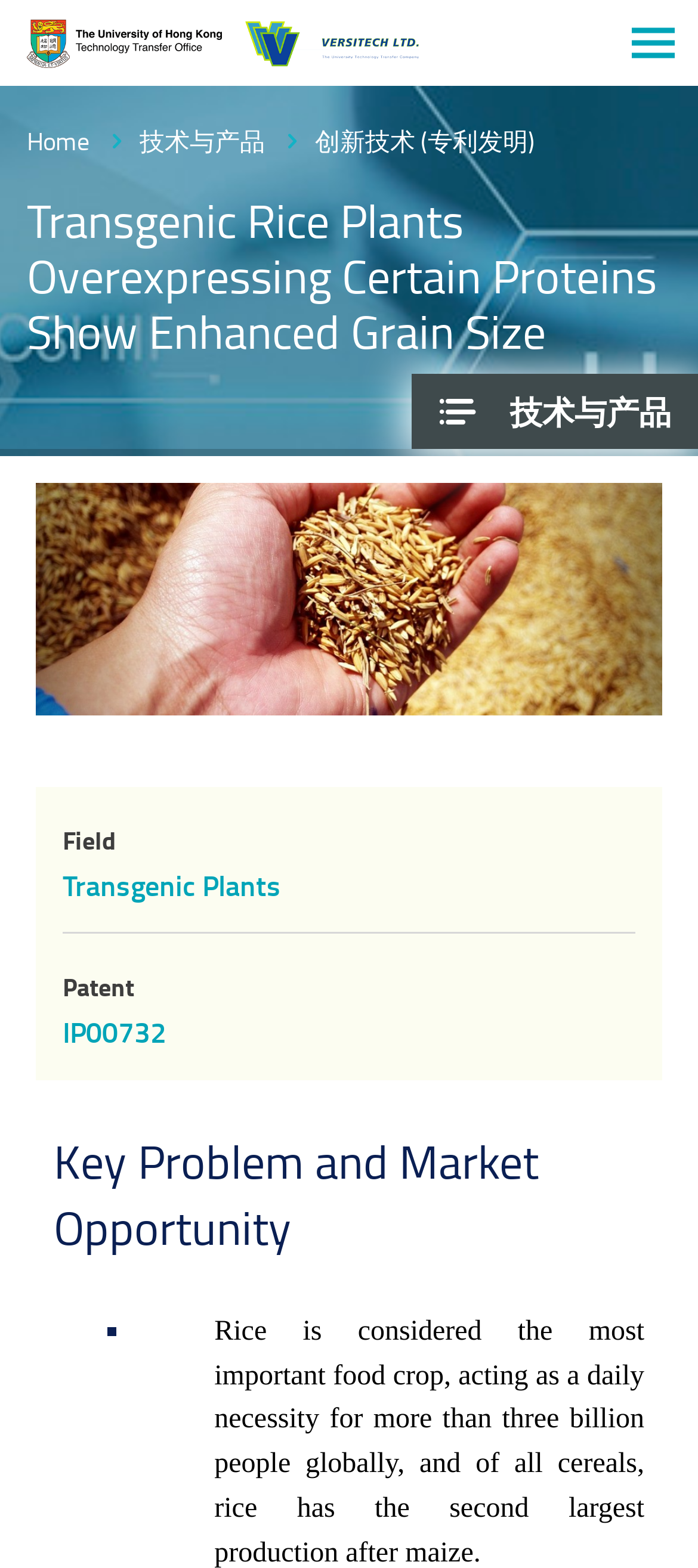Determine the primary headline of the webpage.

Transgenic Rice Plants Overexpressing Certain Proteins Show Enhanced Grain Size